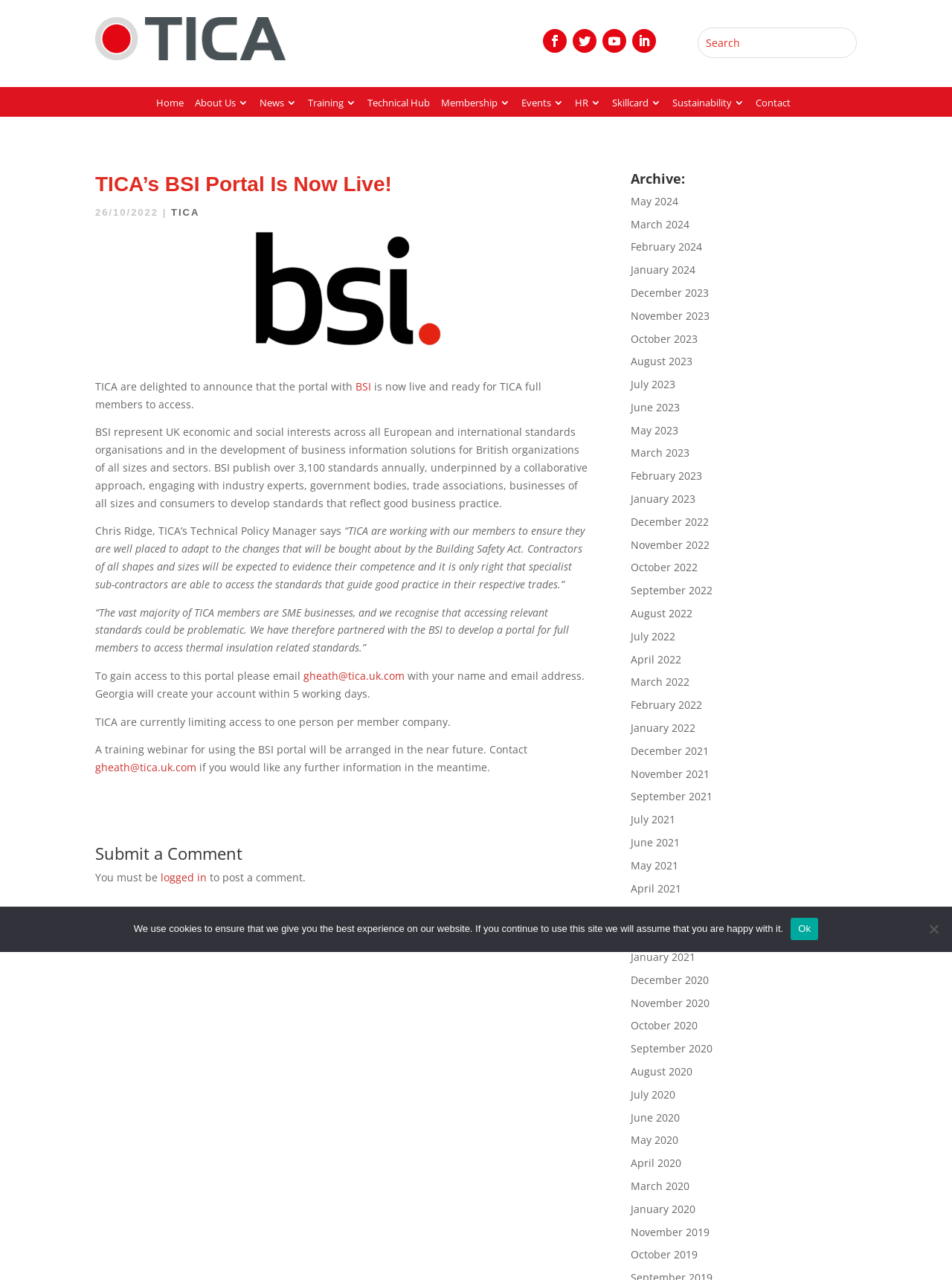Provide the bounding box coordinates of the HTML element this sentence describes: "HR".

[0.604, 0.099, 0.631, 0.124]